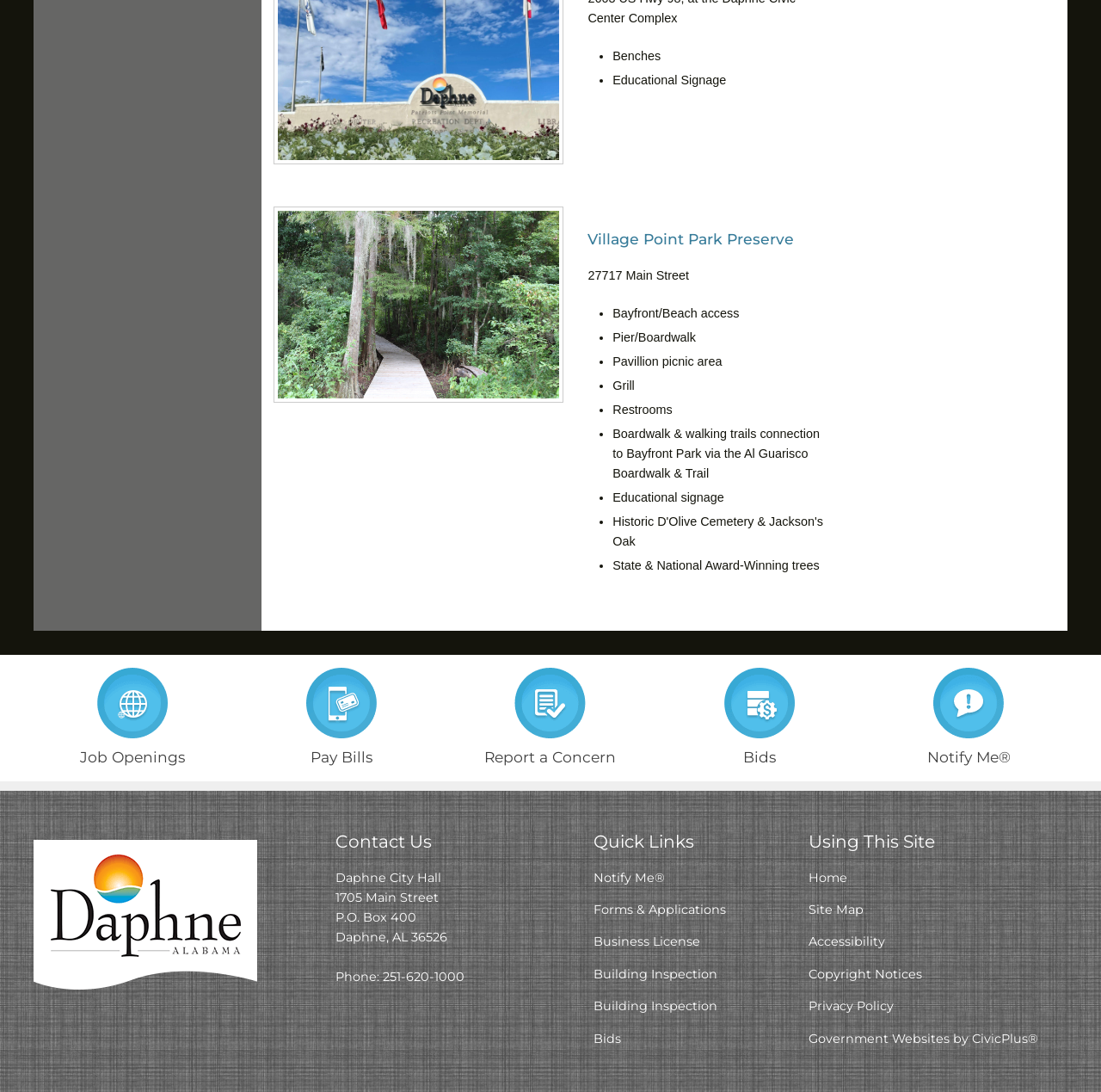Using the provided element description, identify the bounding box coordinates as (top-left x, top-left y, bottom-right x, bottom-right y). Ensure all values are between 0 and 1. Description: Stanley Aronowitz and Cultural Studies

None